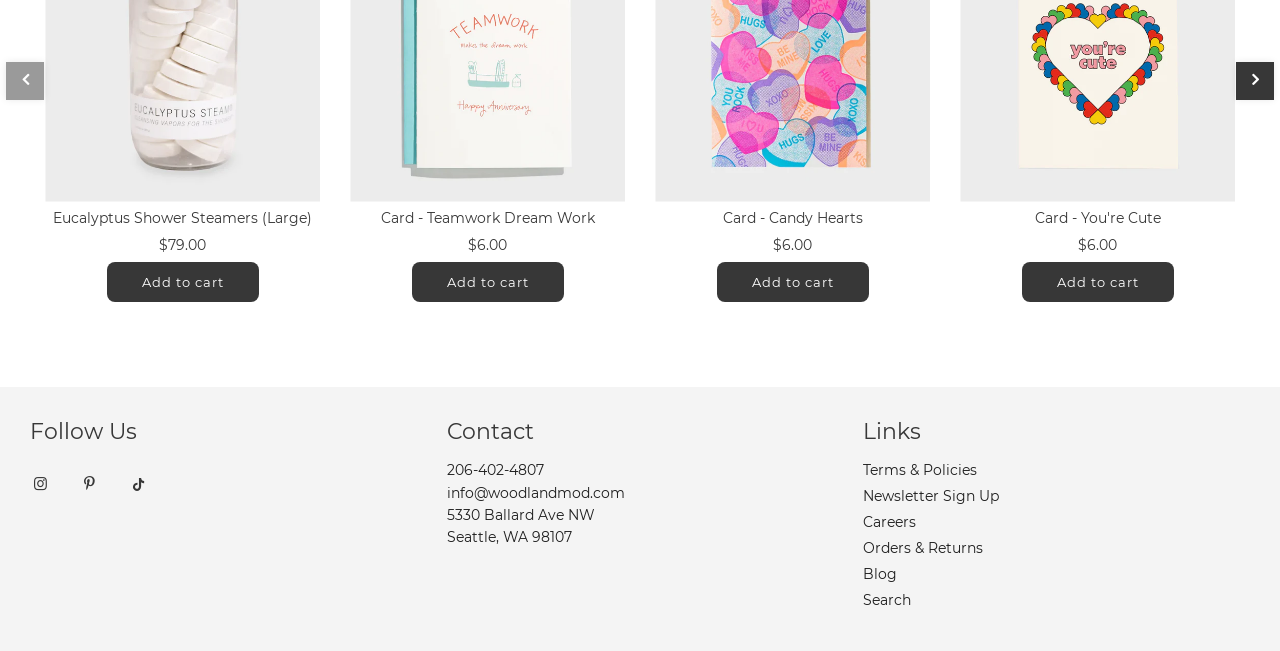How many social media links are there?
Refer to the image and provide a one-word or short phrase answer.

3